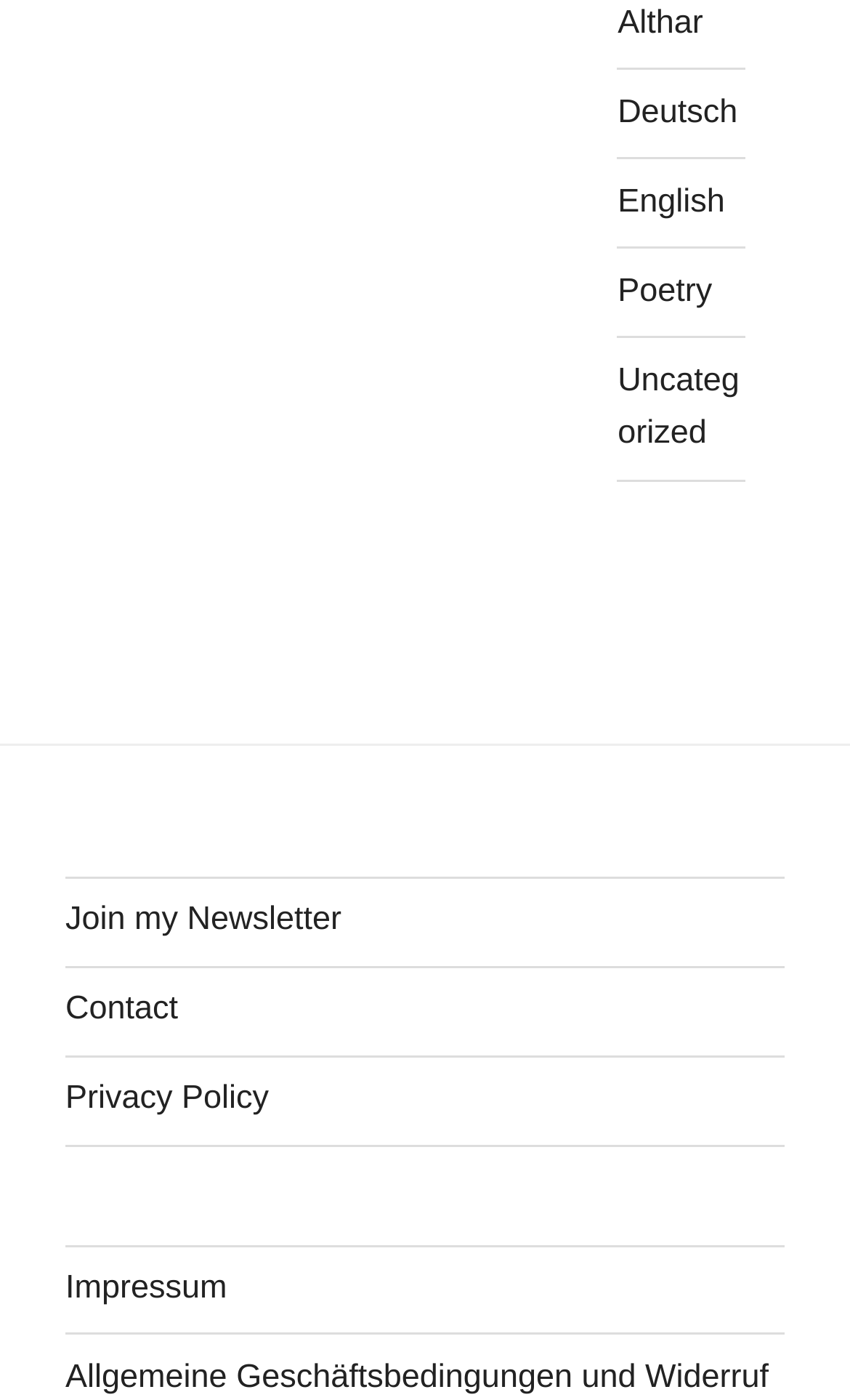Pinpoint the bounding box coordinates of the area that must be clicked to complete this instruction: "Read poetry".

[0.727, 0.194, 0.838, 0.221]